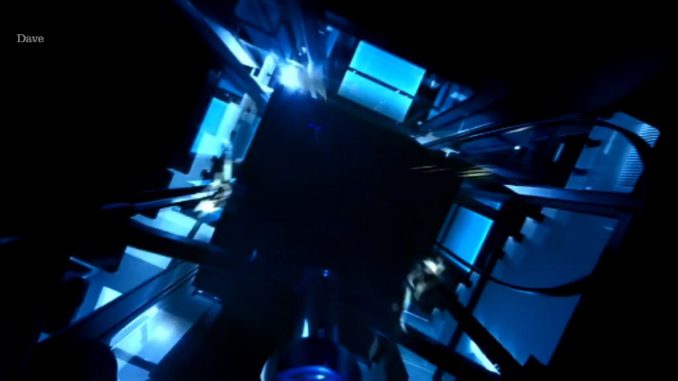Is the image from a science fiction series? From the image, respond with a single word or brief phrase.

Yes